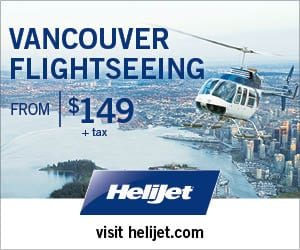Respond concisely with one word or phrase to the following query:
What is the unique perspective offered by Helijet's sightseeing flights?

Aerial view